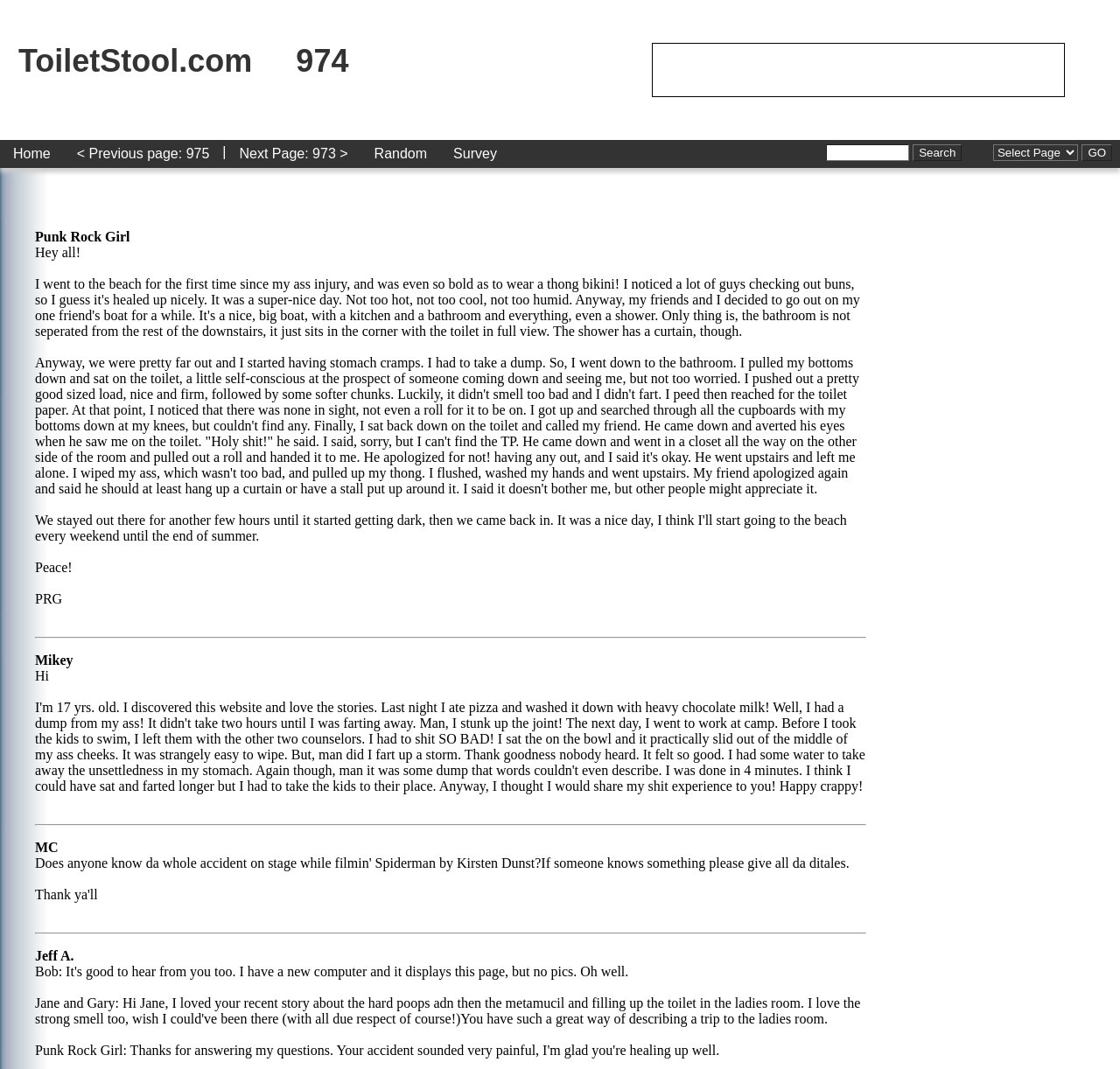Using the element description provided, determine the bounding box coordinates in the format (top-left x, top-left y, bottom-right x, bottom-right y). Ensure that all values are floating point numbers between 0 and 1. Element description: < Previous page: 975

[0.057, 0.131, 0.199, 0.157]